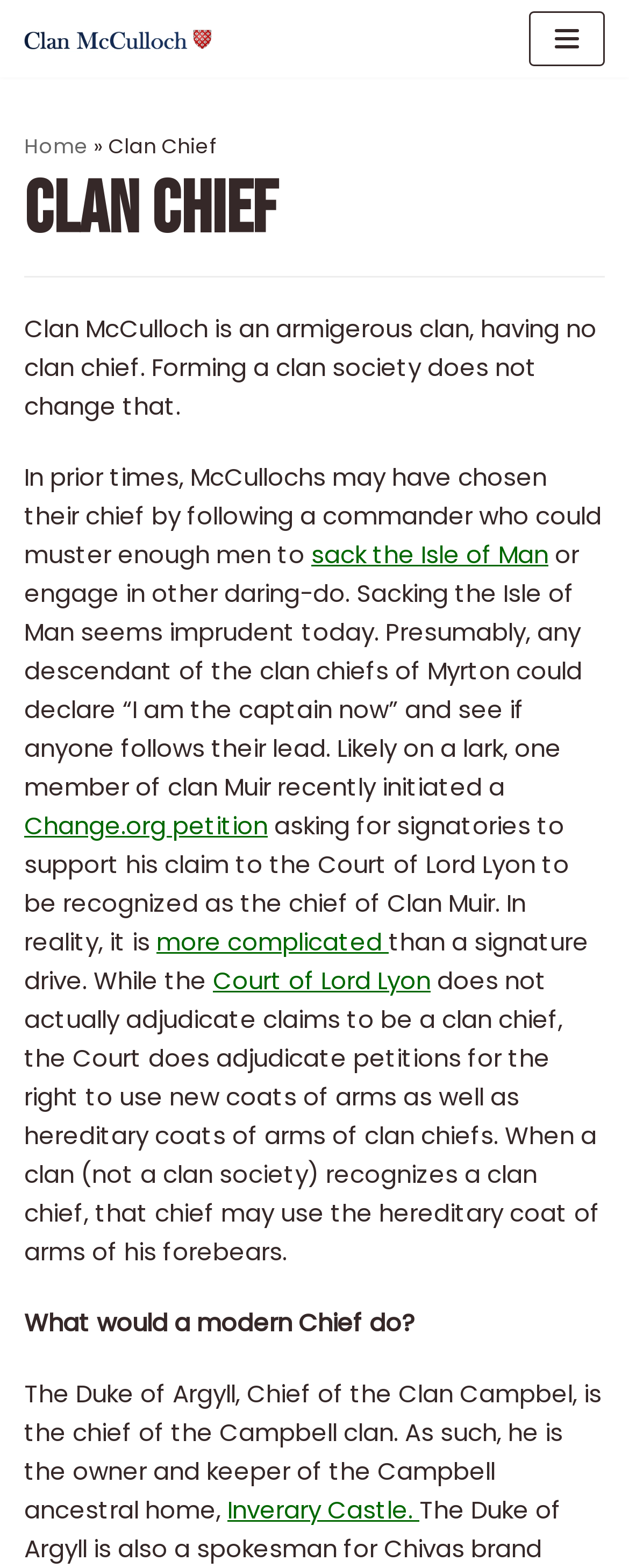What is the purpose of the Court of Lord Lyon?
With the help of the image, please provide a detailed response to the question.

The Court of Lord Lyon is mentioned in the webpage as an entity that adjudicates petitions for the right to use new coats of arms as well as hereditary coats of arms of clan chiefs. This information is stated in the paragraph that discusses the complexity of recognizing a clan chief.